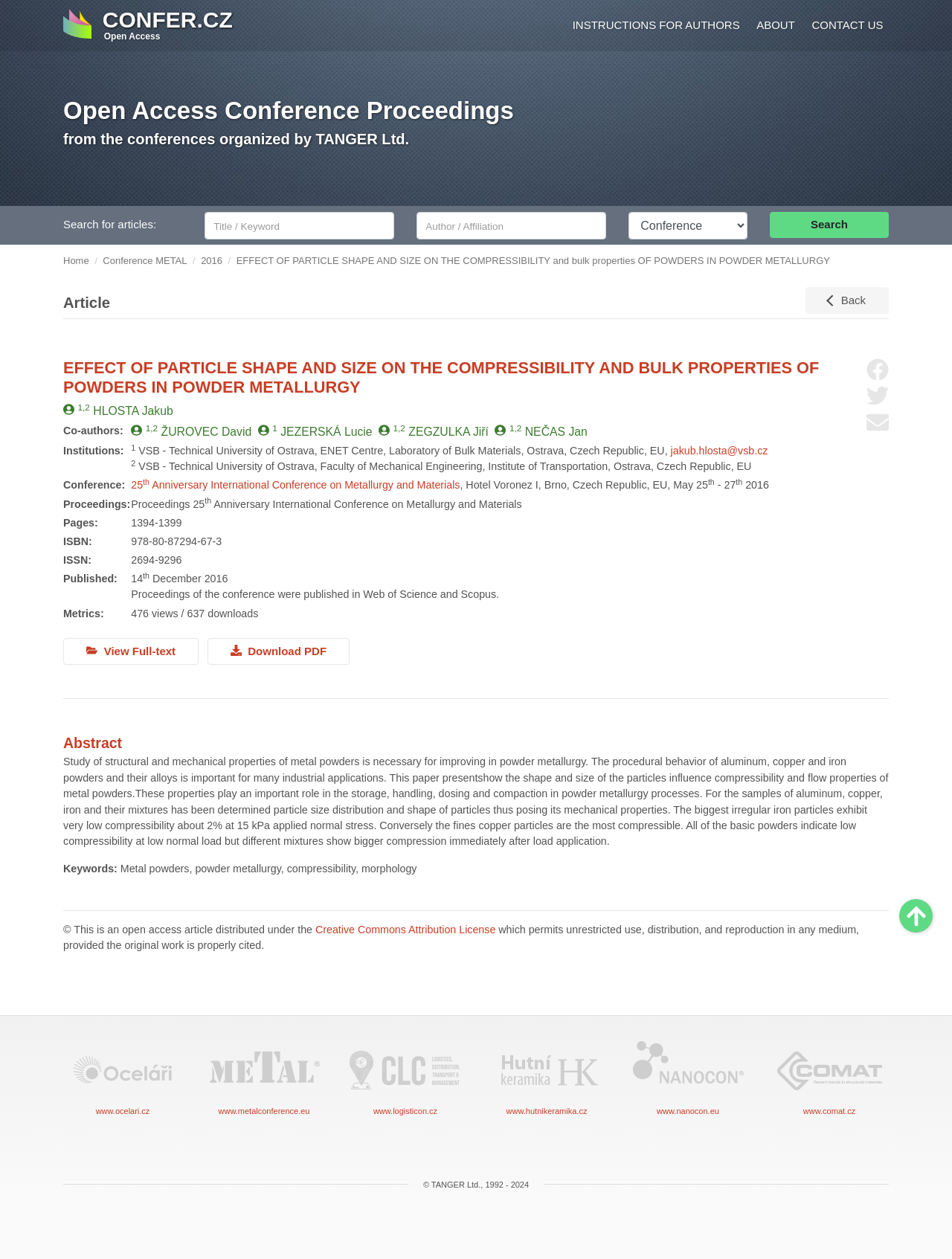Identify and provide the bounding box coordinates of the UI element described: "Open Access Conference Proceedings". The coordinates should be formatted as [left, top, right, bottom], with each number being a float between 0 and 1.

[0.066, 0.077, 0.54, 0.099]